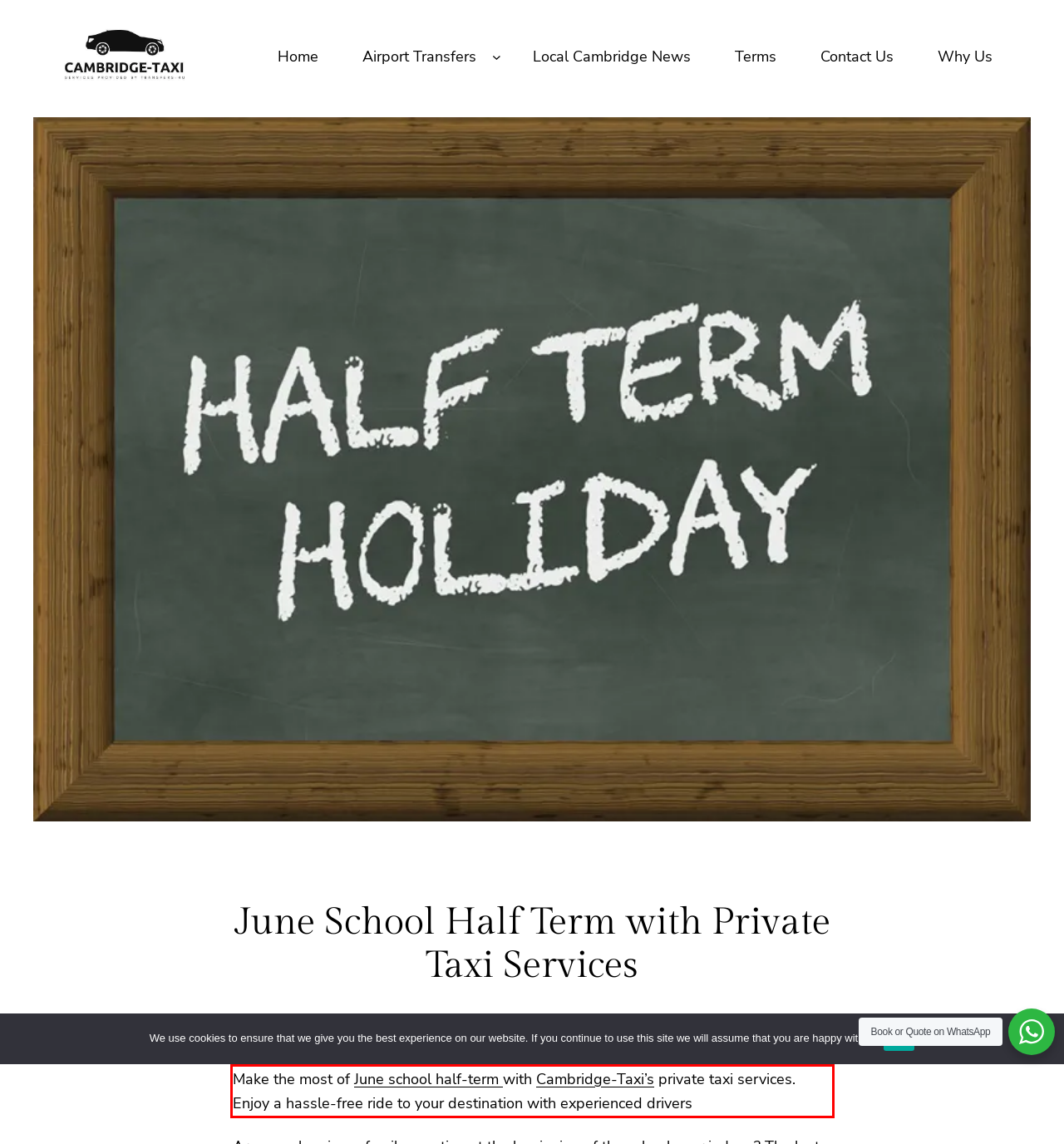Please extract the text content from the UI element enclosed by the red rectangle in the screenshot.

Make the most of June school half-term with Cambridge-Taxi’s private taxi services. Enjoy a hassle-free ride to your destination with experienced drivers